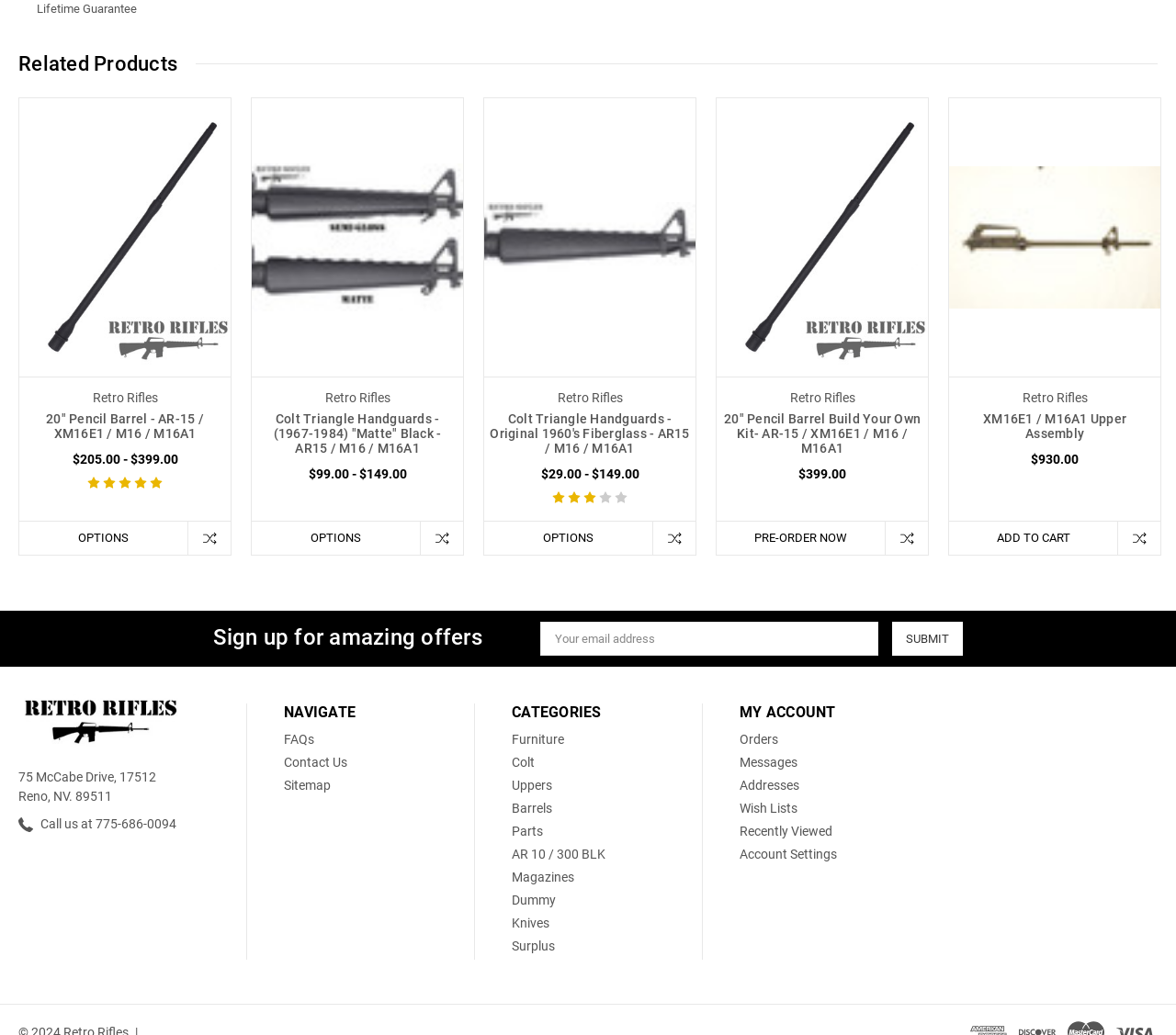Provide the bounding box coordinates of the area you need to click to execute the following instruction: "View product details of XM16E1 / M16A1 Upper Assembly".

[0.807, 0.095, 0.987, 0.364]